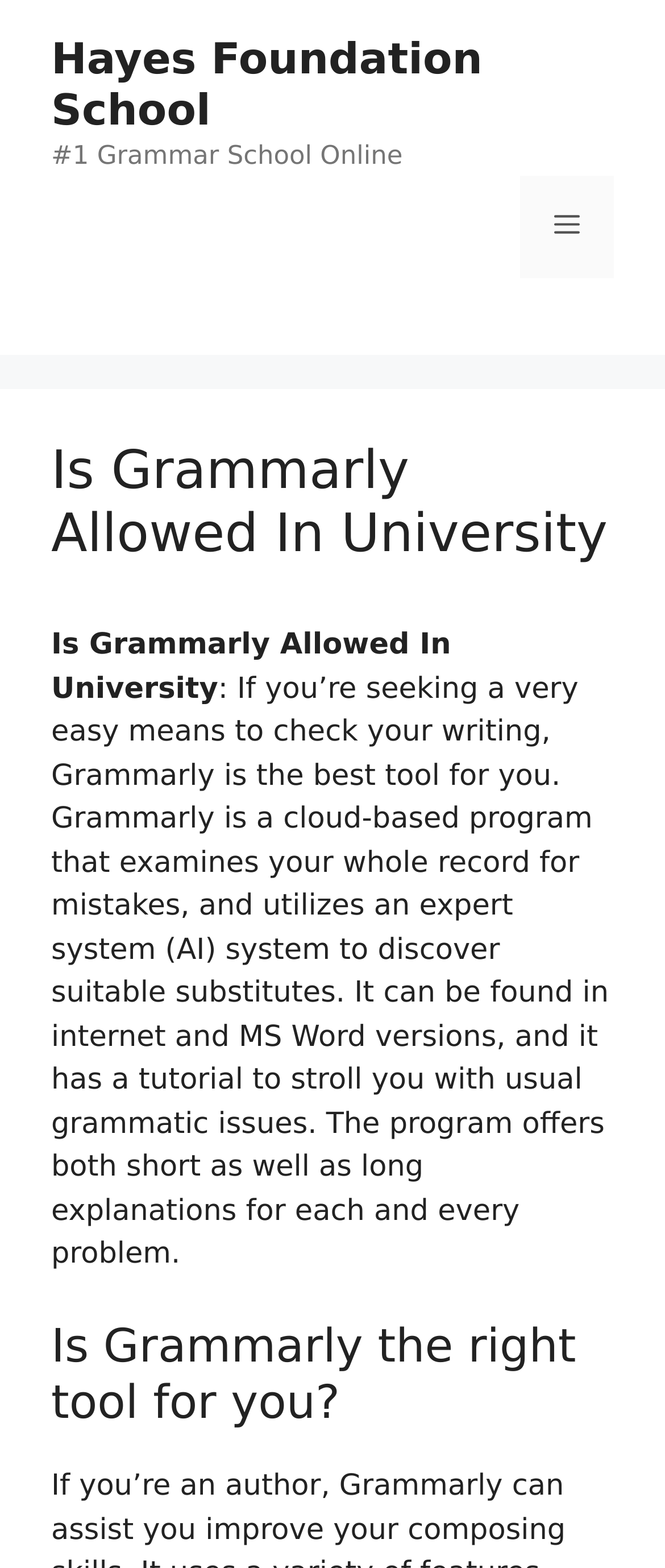What is the name of the school mentioned?
Give a one-word or short phrase answer based on the image.

Hayes Foundation School